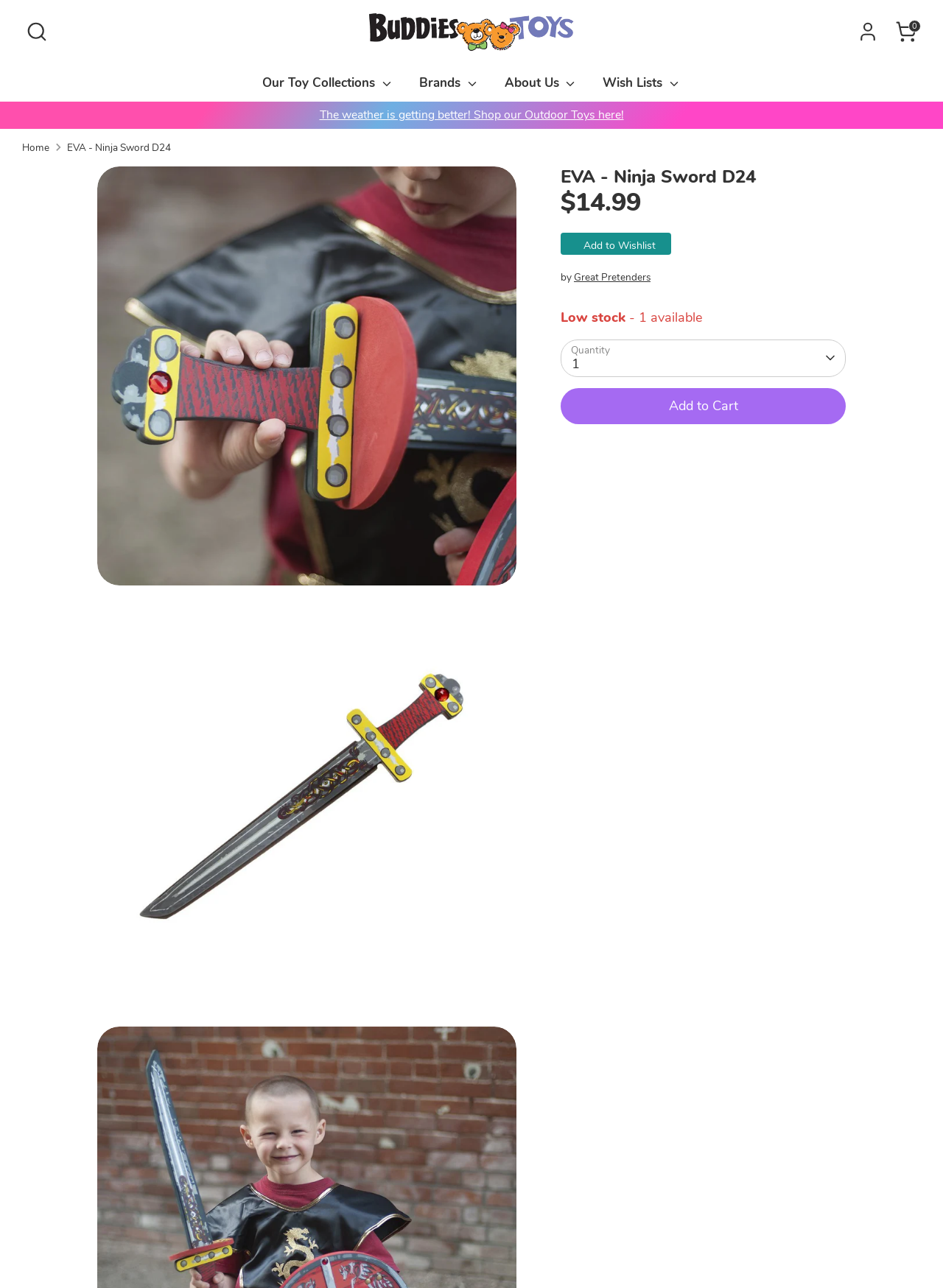Pinpoint the bounding box coordinates of the clickable area needed to execute the instruction: "Add to Cart". The coordinates should be specified as four float numbers between 0 and 1, i.e., [left, top, right, bottom].

[0.595, 0.302, 0.896, 0.329]